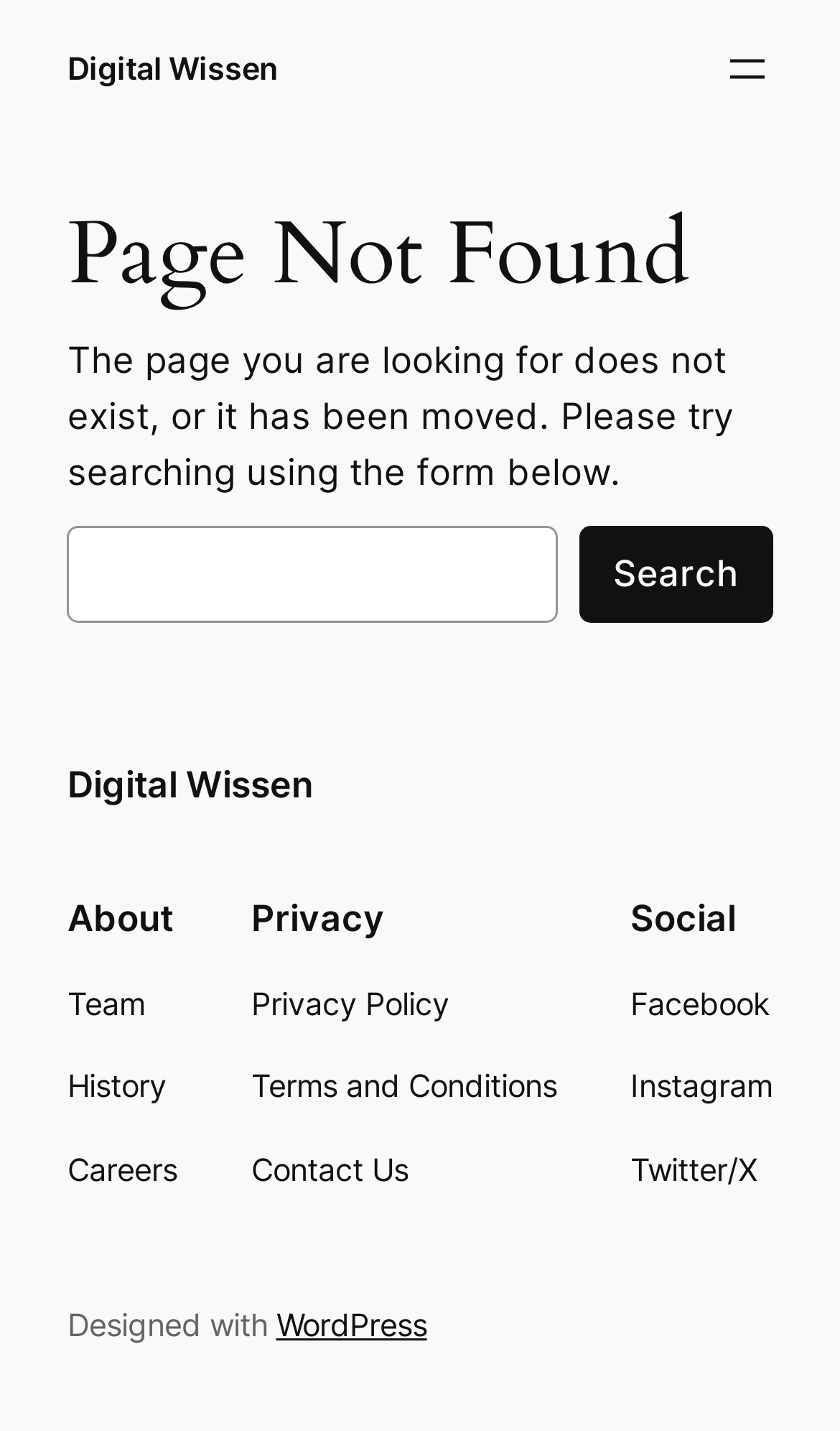Provide the bounding box for the UI element matching this description: "Terms and Conditions".

[0.299, 0.743, 0.663, 0.777]